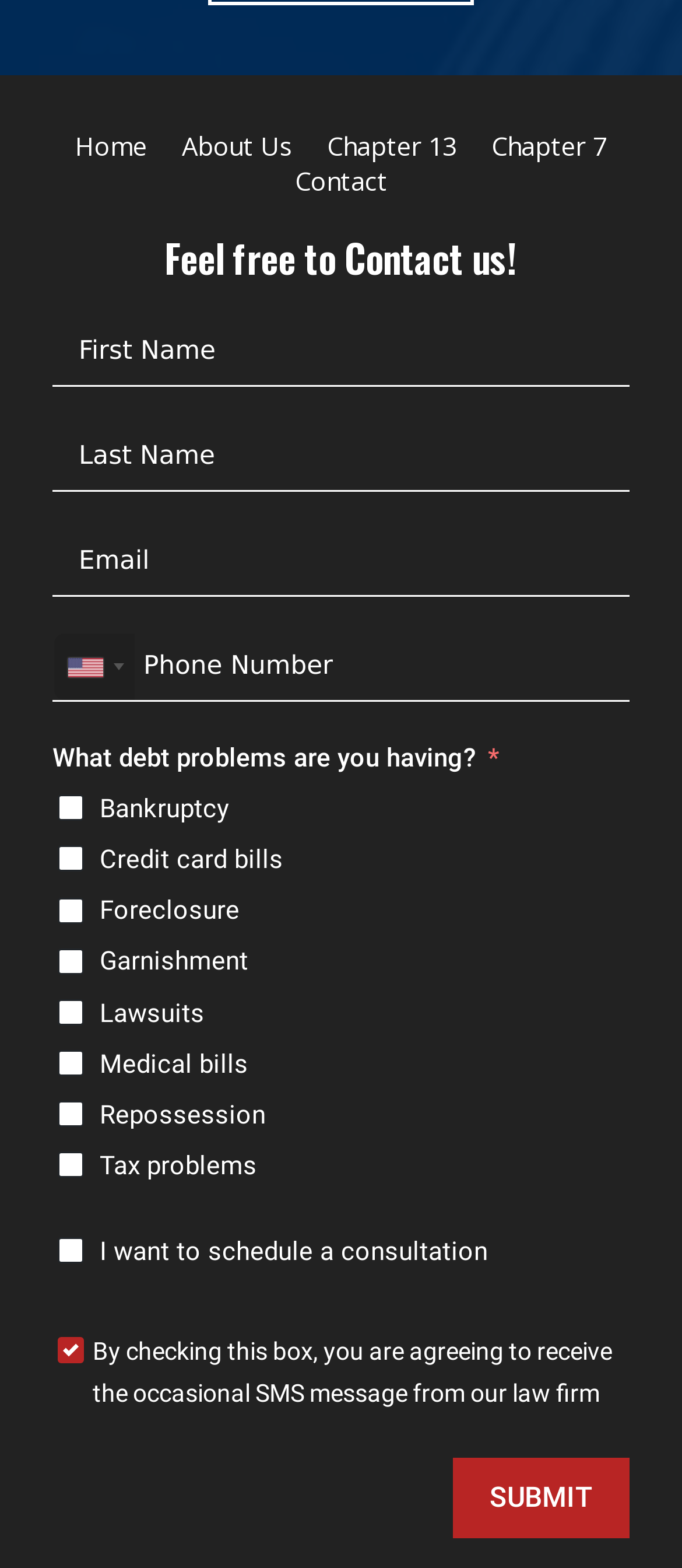What debt problems are listed?
Examine the screenshot and reply with a single word or phrase.

8